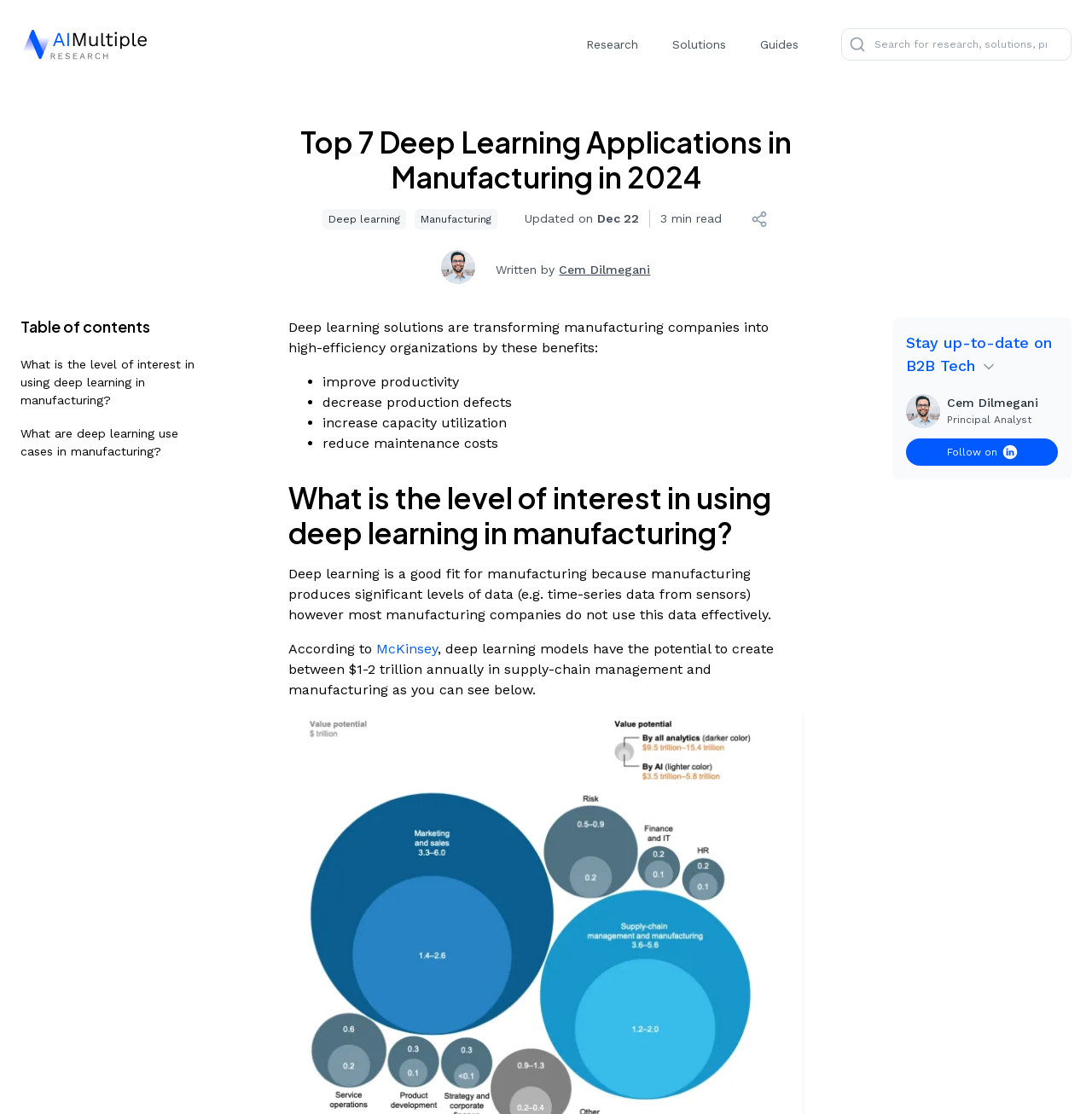Find the bounding box coordinates for the area that must be clicked to perform this action: "Stay up-to-date on B2B Tech".

[0.83, 0.297, 0.969, 0.338]